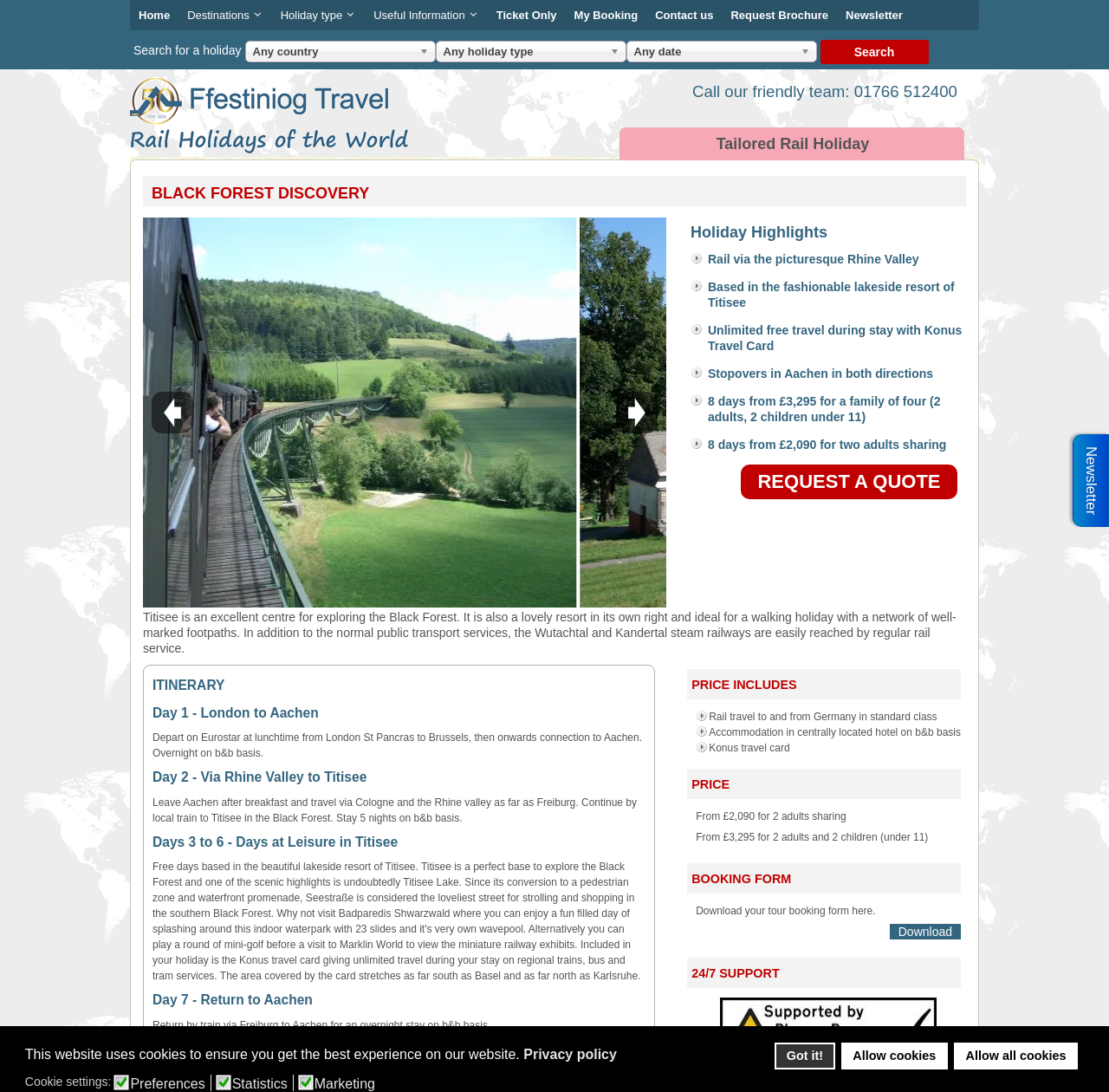What is the name of the holiday destination?
Could you answer the question with a detailed and thorough explanation?

The webpage is about a holiday package, and the destination is mentioned as Titisee, which is a lovely resort in the Black Forest.